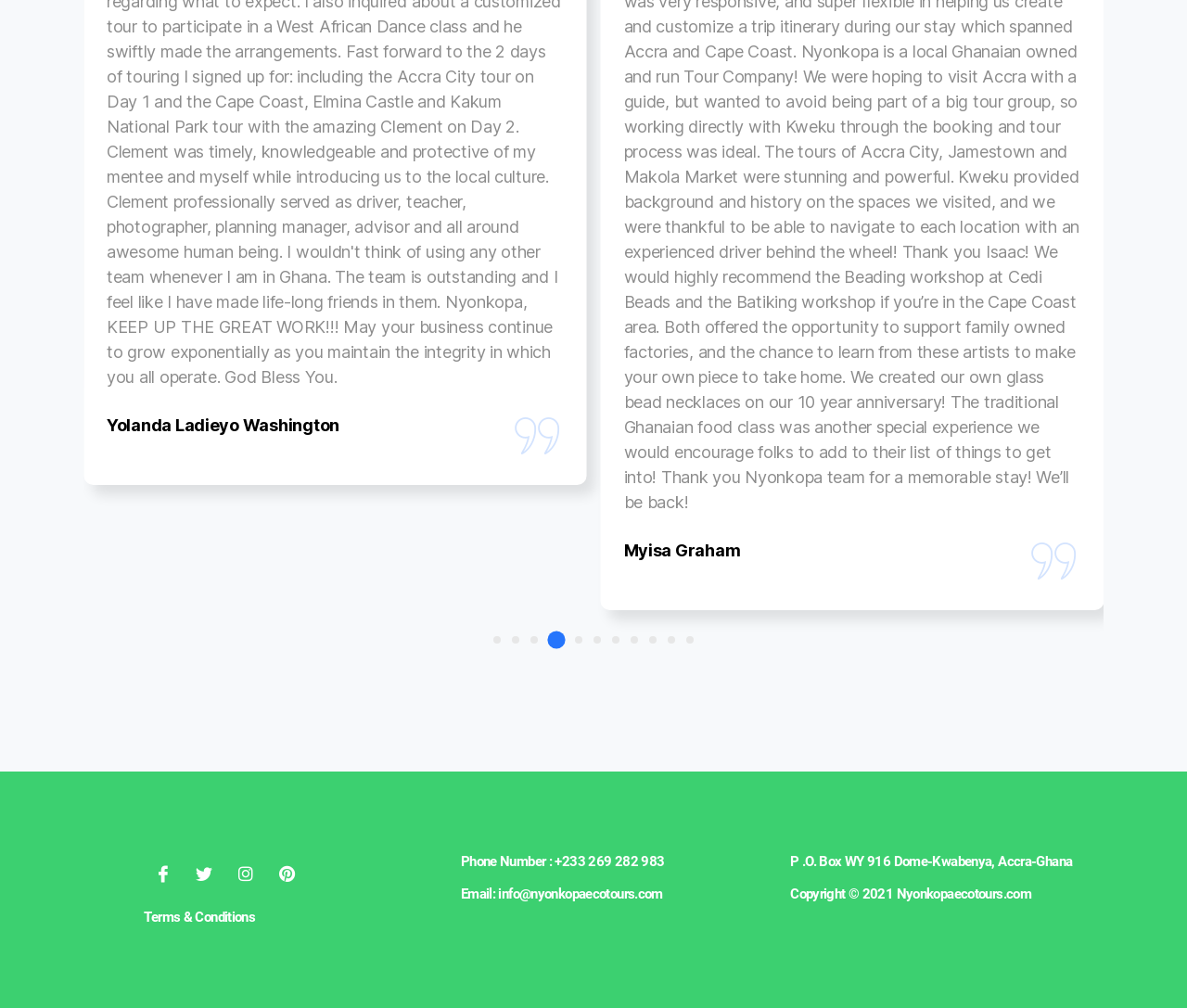Using the information in the image, give a comprehensive answer to the question: 
What social media platforms are linked?

The webpage has a set of link elements at the bottom with the names of popular social media platforms, including Facebook, Twitter, Instagram, and Pinterest, suggesting that these platforms are linked to the webpage or the organization it represents.